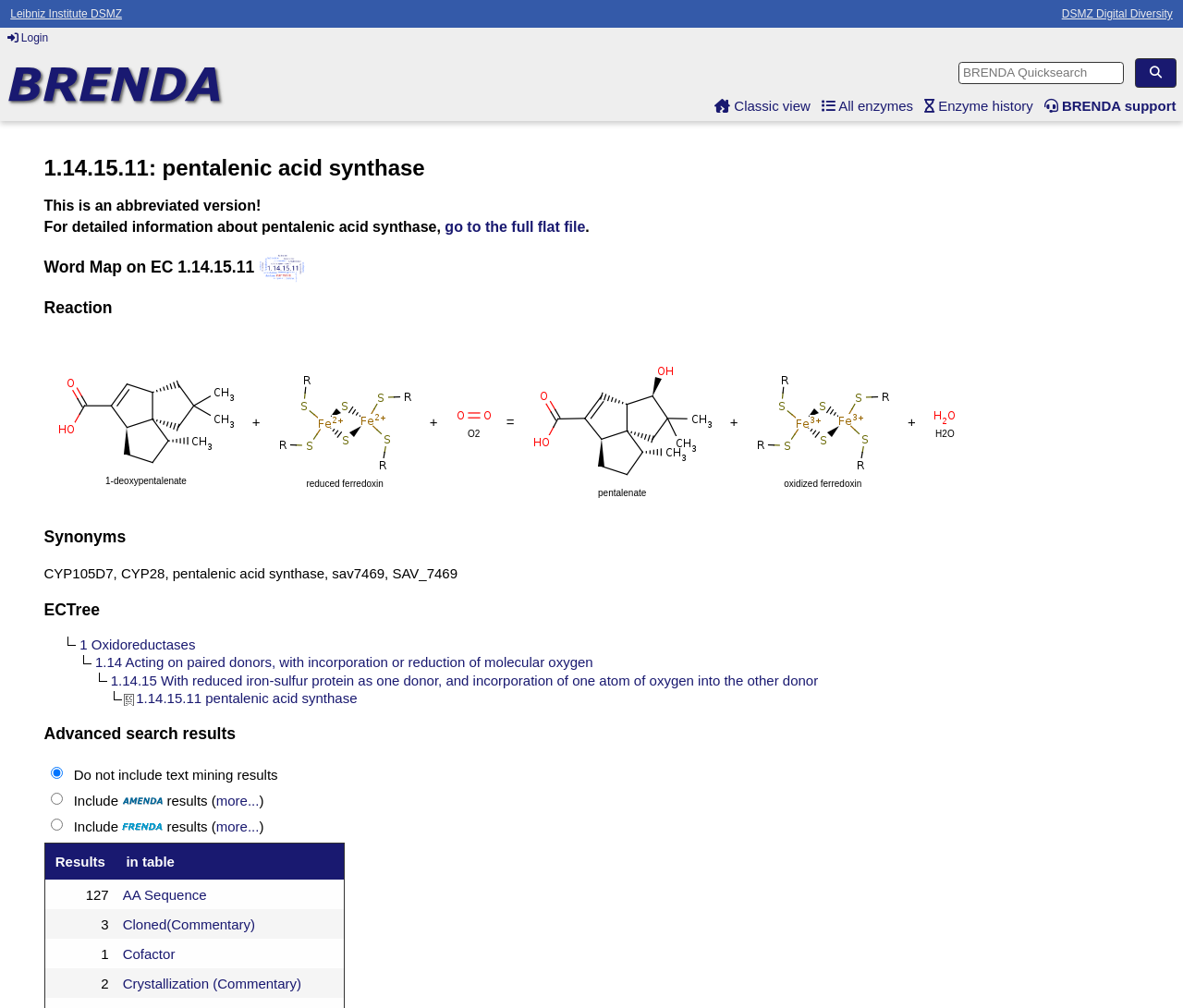Give a one-word or short-phrase answer to the following question: 
How many links are there in the reaction section?

4